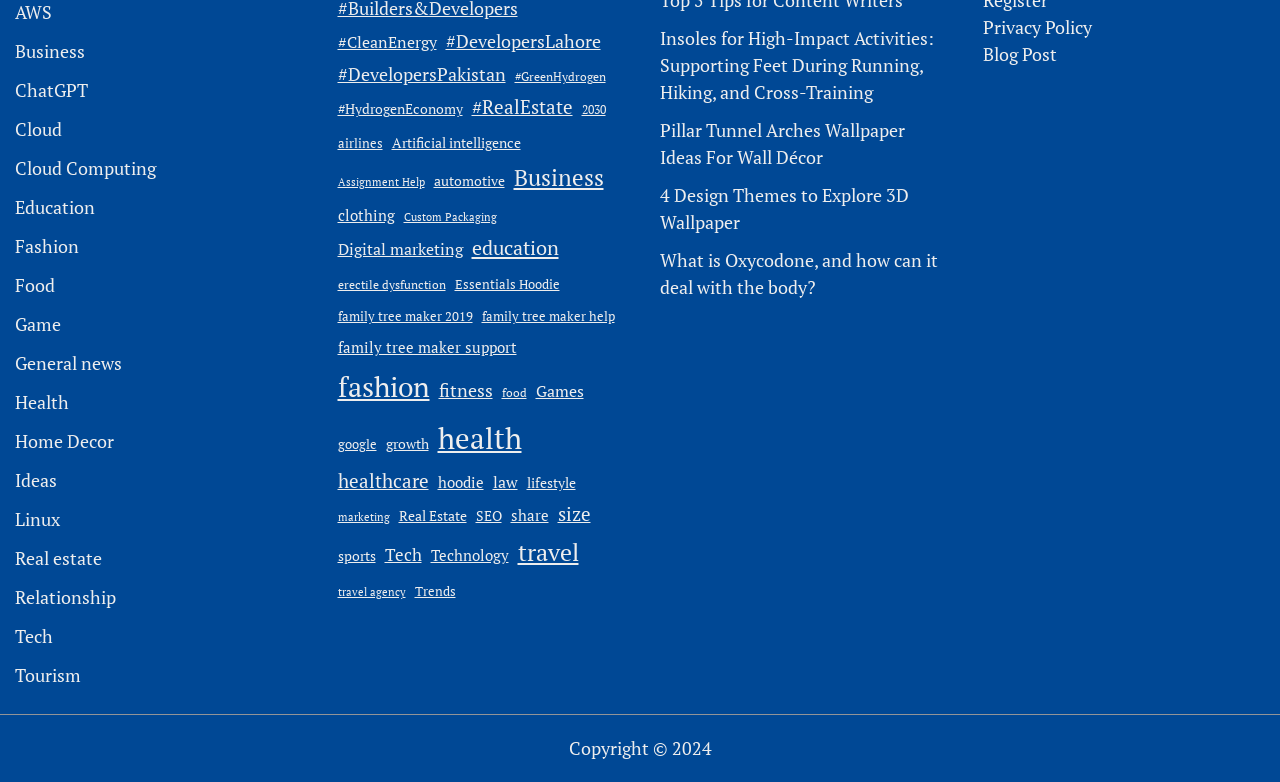How many categories are listed at the top of the webpage?
Respond with a short answer, either a single word or a phrase, based on the image.

12